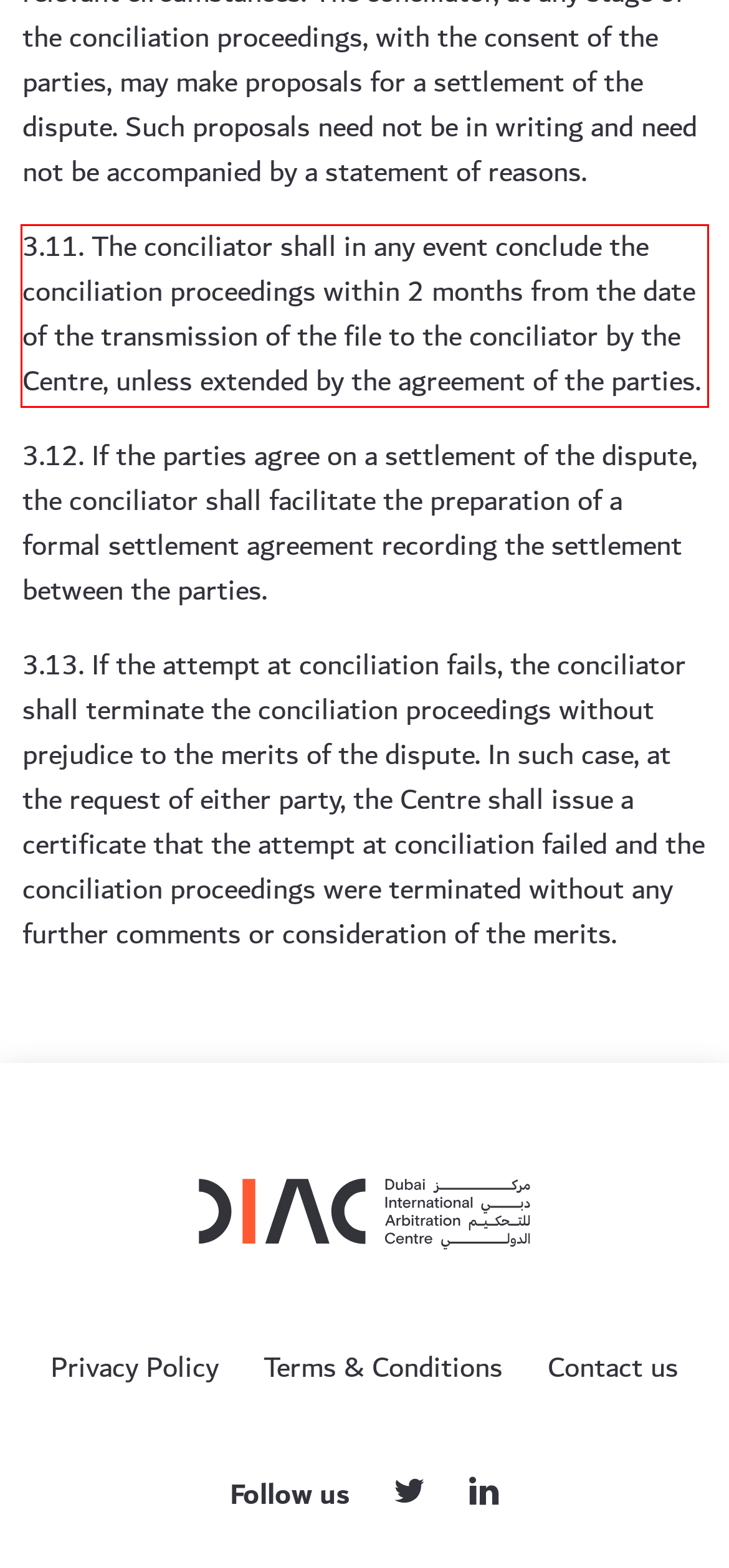Analyze the screenshot of the webpage that features a red bounding box and recognize the text content enclosed within this red bounding box.

3.11. The conciliator shall in any event conclude the conciliation proceedings within 2 months from the date of the transmission of the file to the conciliator by the Centre, unless extended by the agreement of the parties.